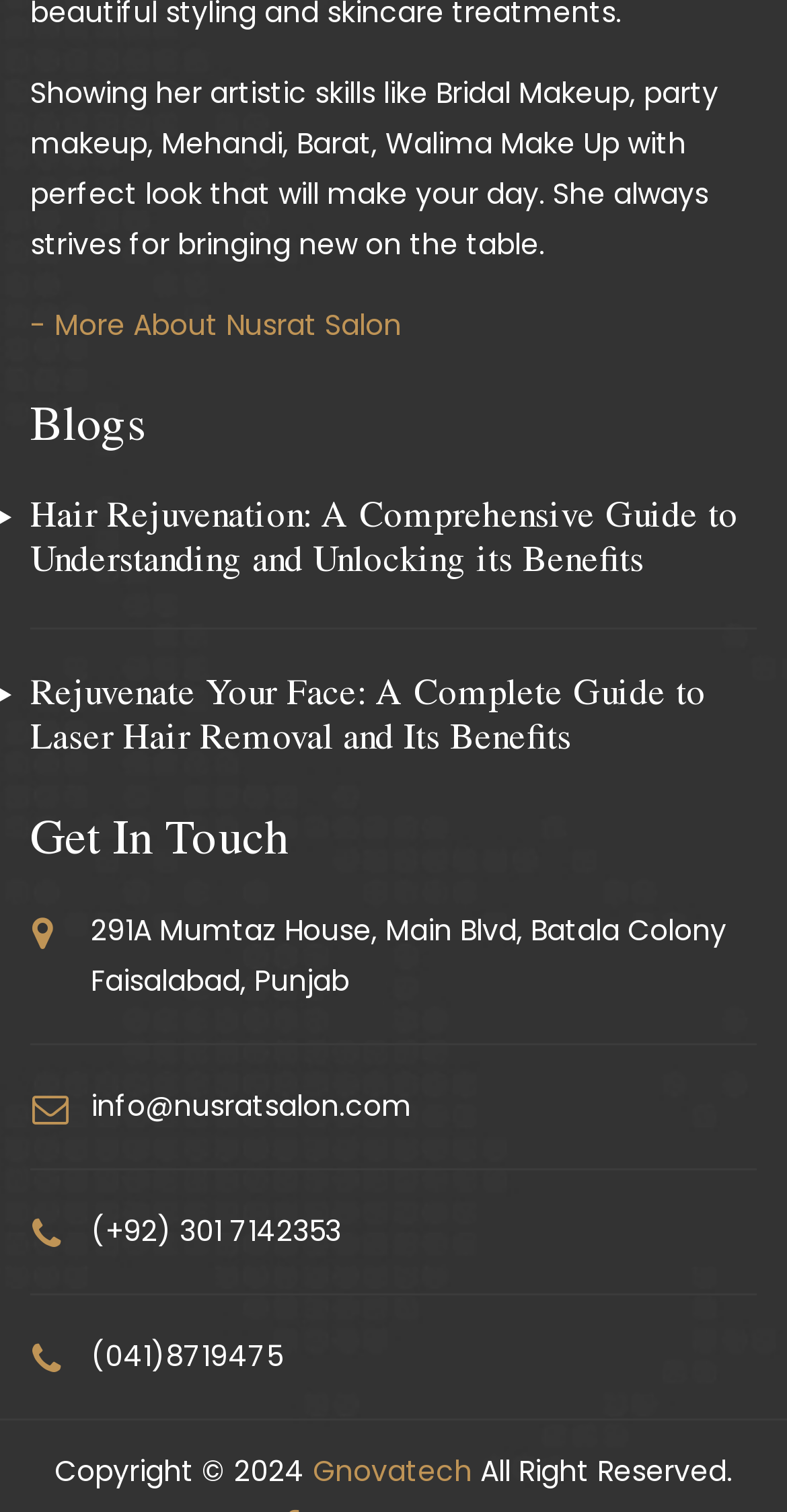What is the topic of the first blog post?
Can you offer a detailed and complete answer to this question?

The first blog post is titled 'Hair Rejuvenation: A Comprehensive Guide to Understanding and Unlocking its Benefits' which indicates that the topic of the post is hair rejuvenation.